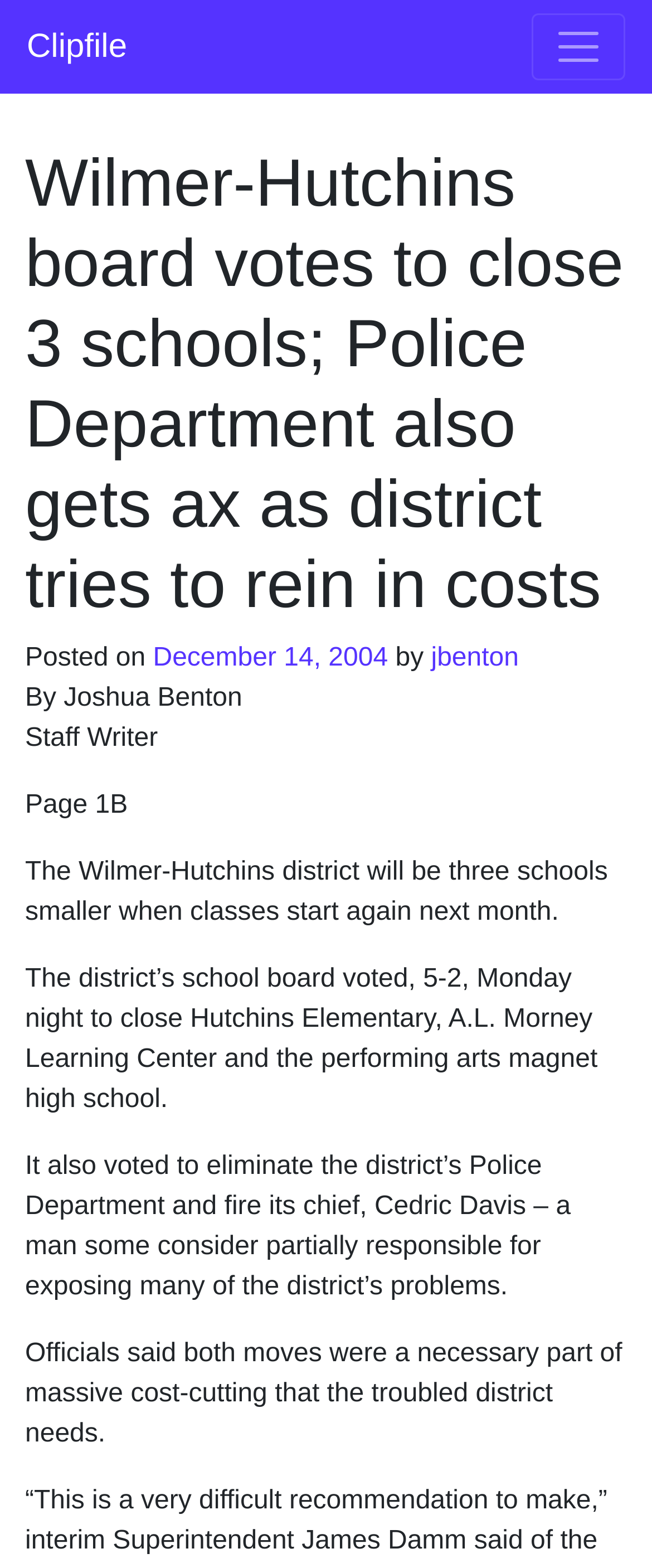Who wrote this article?
Offer a detailed and full explanation in response to the question.

The author of the article is mentioned in the text as 'jbenton' which is a link, and it is also mentioned in the static text 'By Joshua Benton'.